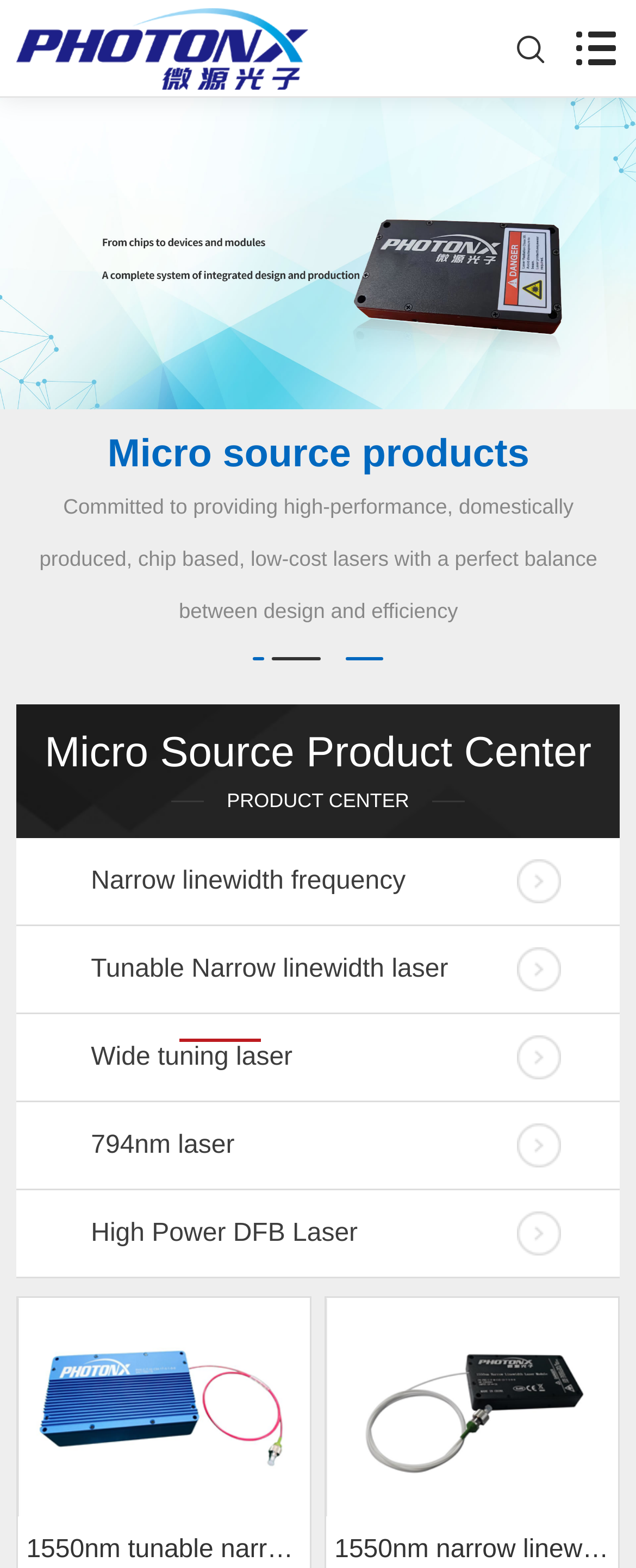Identify the bounding box for the UI element described as: "Wide tuning laser". Ensure the coordinates are four float numbers between 0 and 1, formatted as [left, top, right, bottom].

[0.025, 0.647, 0.975, 0.702]